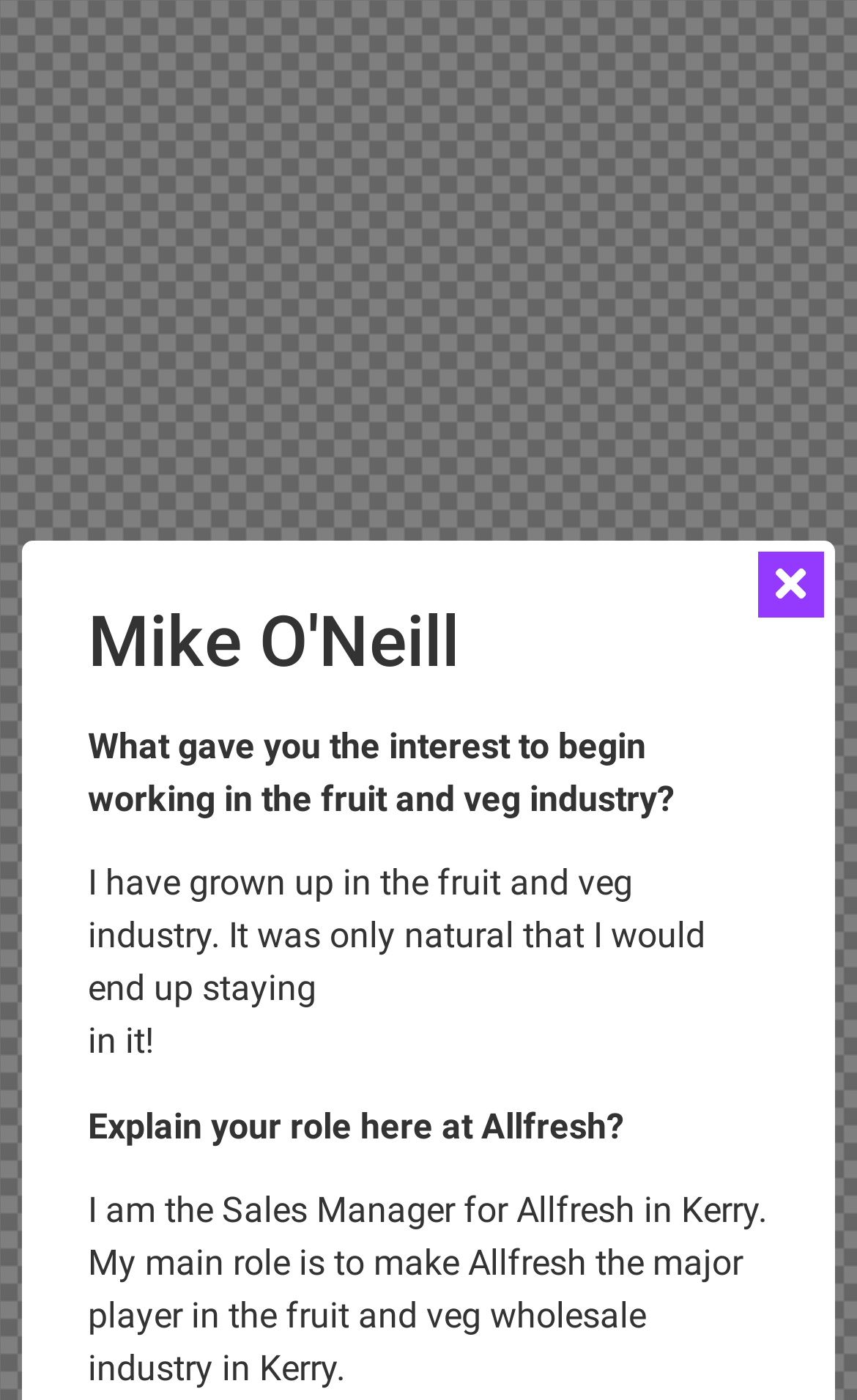Provide a comprehensive description of the webpage.

The webpage is about Mike O'Neill, with a heading displaying his name at the top left of the page. Below the heading, there is a series of paragraphs that appear to be an interview or a Q&A session with Mike. 

The first question, "What gave you the interest to begin working in the fruit and veg industry?", is located below the heading, and Mike's response follows immediately after. His response is divided into three parts, with the first part stating that he grew up in the fruit and veg industry, the second part elaborating on this, and the third part concluding with "in it!". 

The next question, "Explain your role here at Allfresh?", is positioned below Mike's response, and his answer is also divided into two parts. He introduces himself as the Sales Manager for Allfresh in Kerry and explains that his main role is to make Allfresh a major player in the fruit and veg wholesale industry in Kerry.